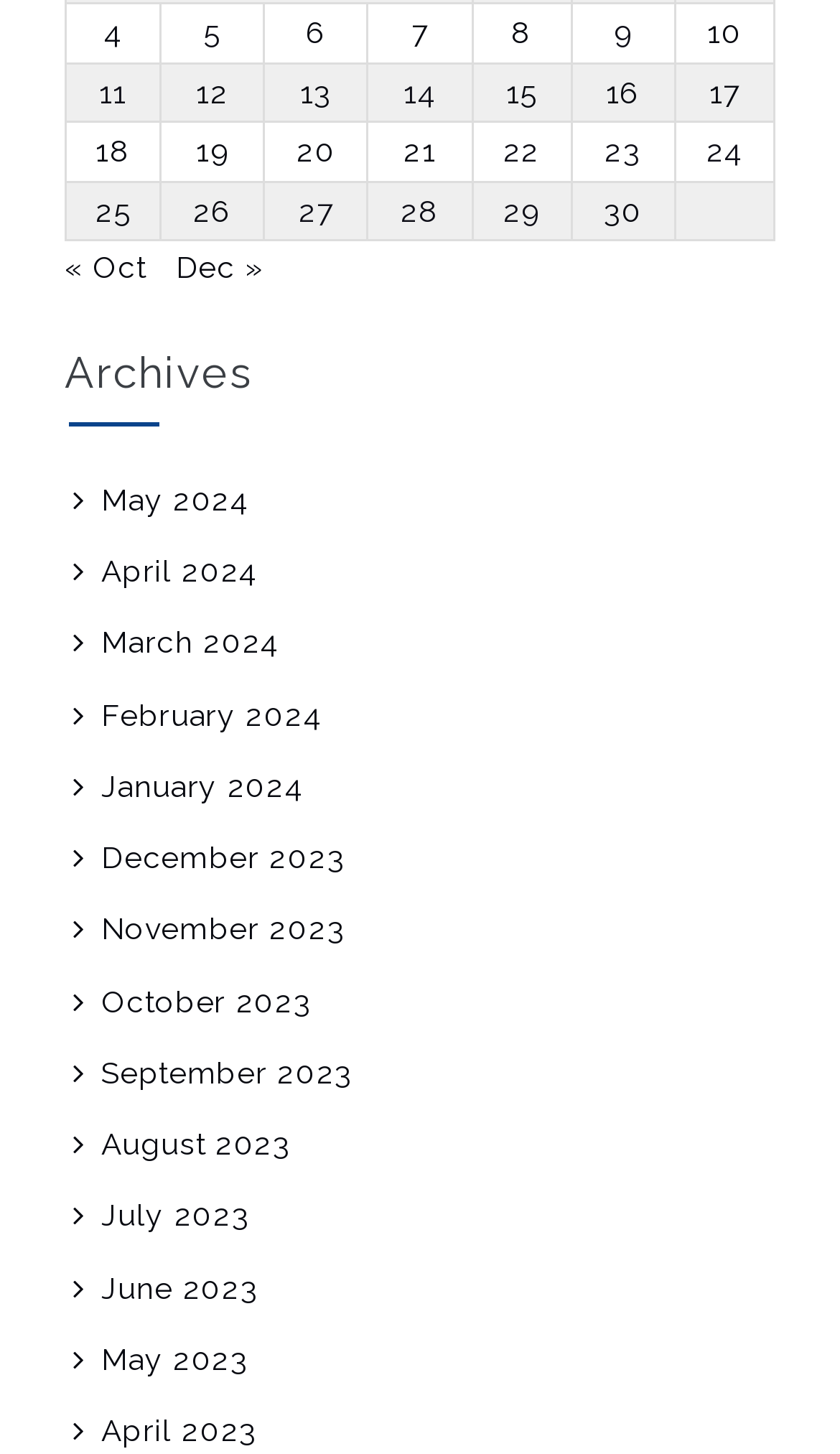Please give a succinct answer to the question in one word or phrase:
How many rows are in the grid?

4